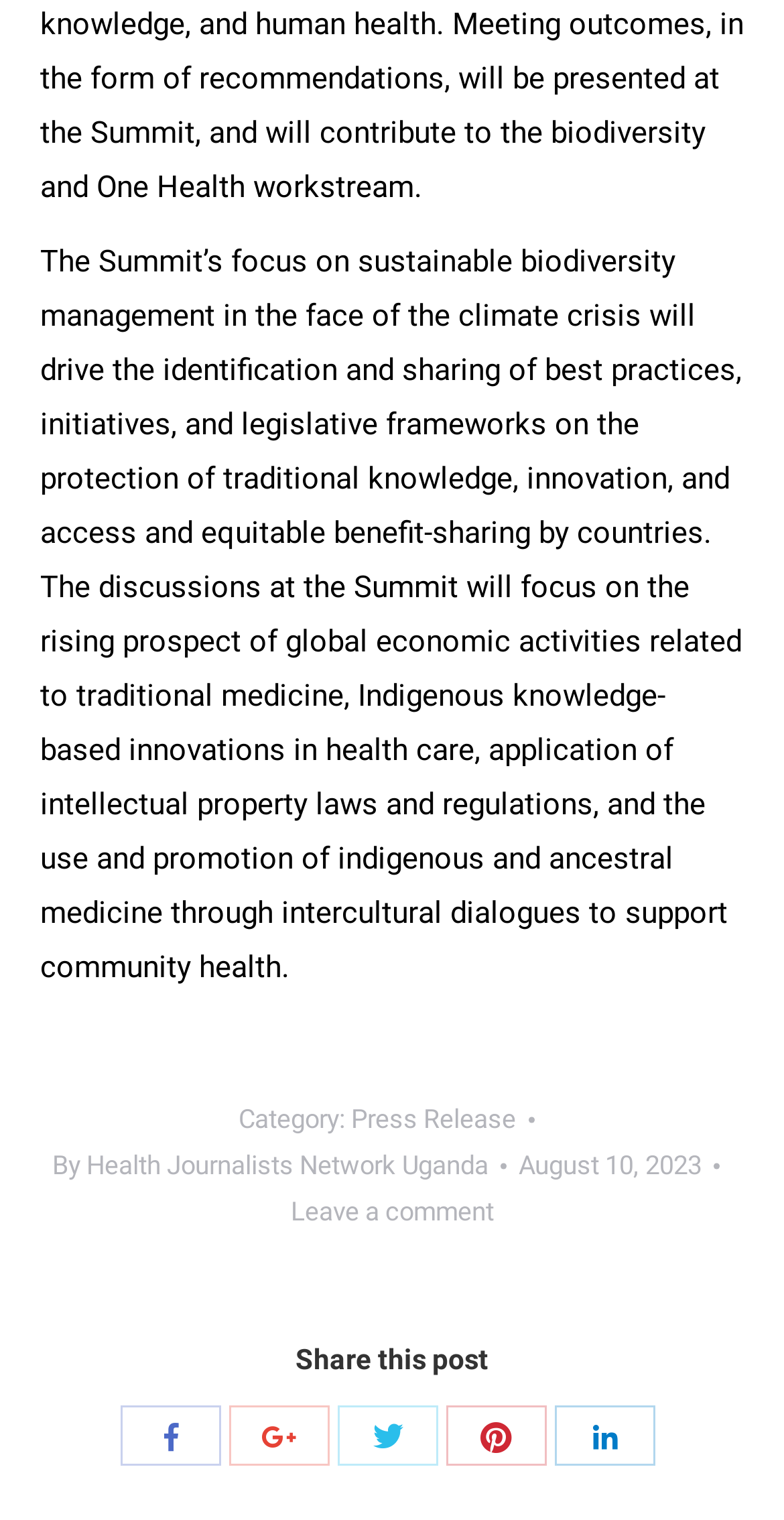Find and specify the bounding box coordinates that correspond to the clickable region for the instruction: "Share the post on Facebook".

[0.154, 0.925, 0.282, 0.964]